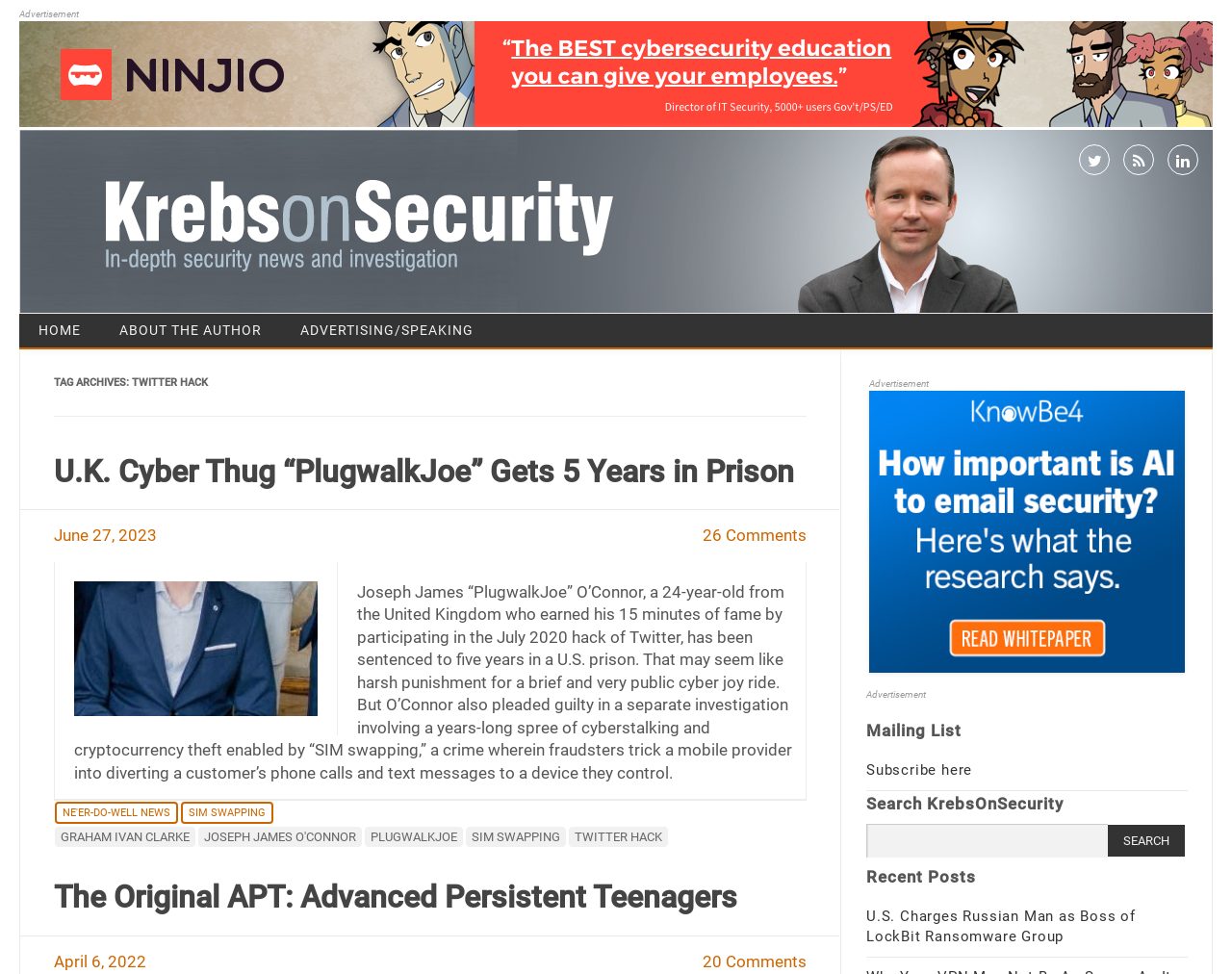Please identify the bounding box coordinates of the area that needs to be clicked to follow this instruction: "View the 'TAG ARCHIVES: TWITTER HACK' section".

[0.043, 0.381, 0.655, 0.405]